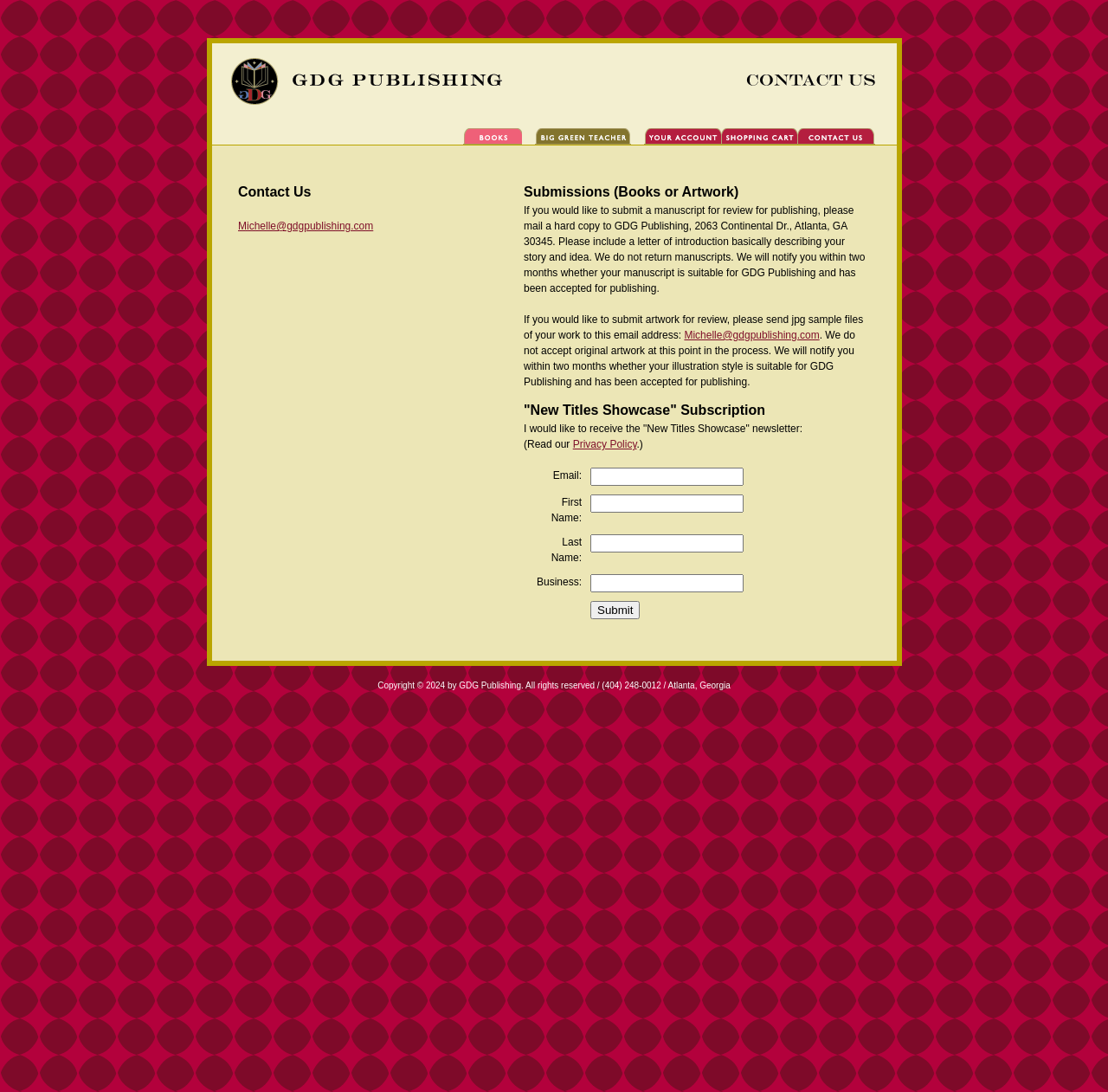Please provide a one-word or short phrase answer to the question:
What is the email address to submit artwork for review?

Michelle@gdgpublishing.com